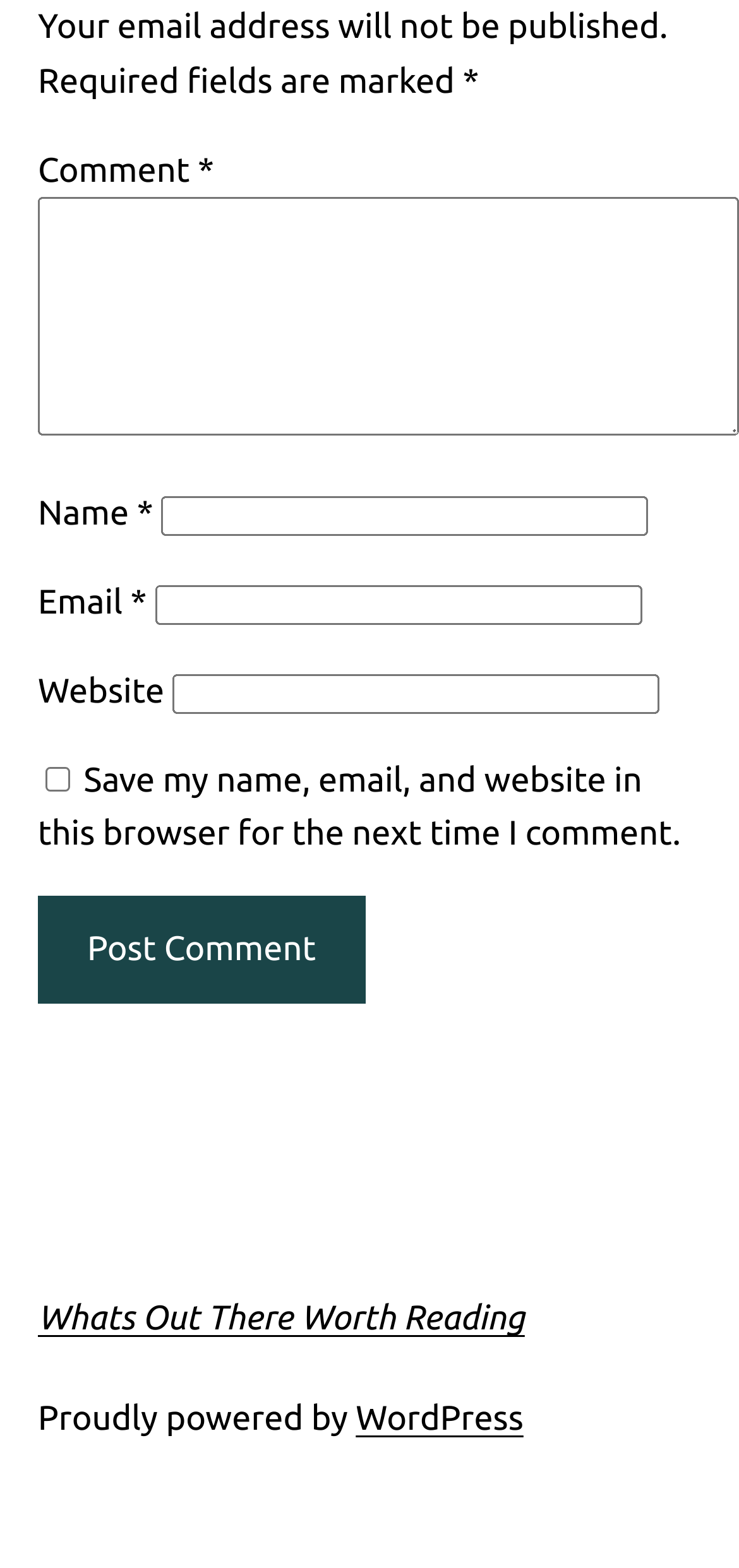Based on the element description Whats Out There Worth Reading, identify the bounding box of the UI element in the given webpage screenshot. The coordinates should be in the format (top-left x, top-left y, bottom-right x, bottom-right y) and must be between 0 and 1.

[0.051, 0.828, 0.71, 0.853]